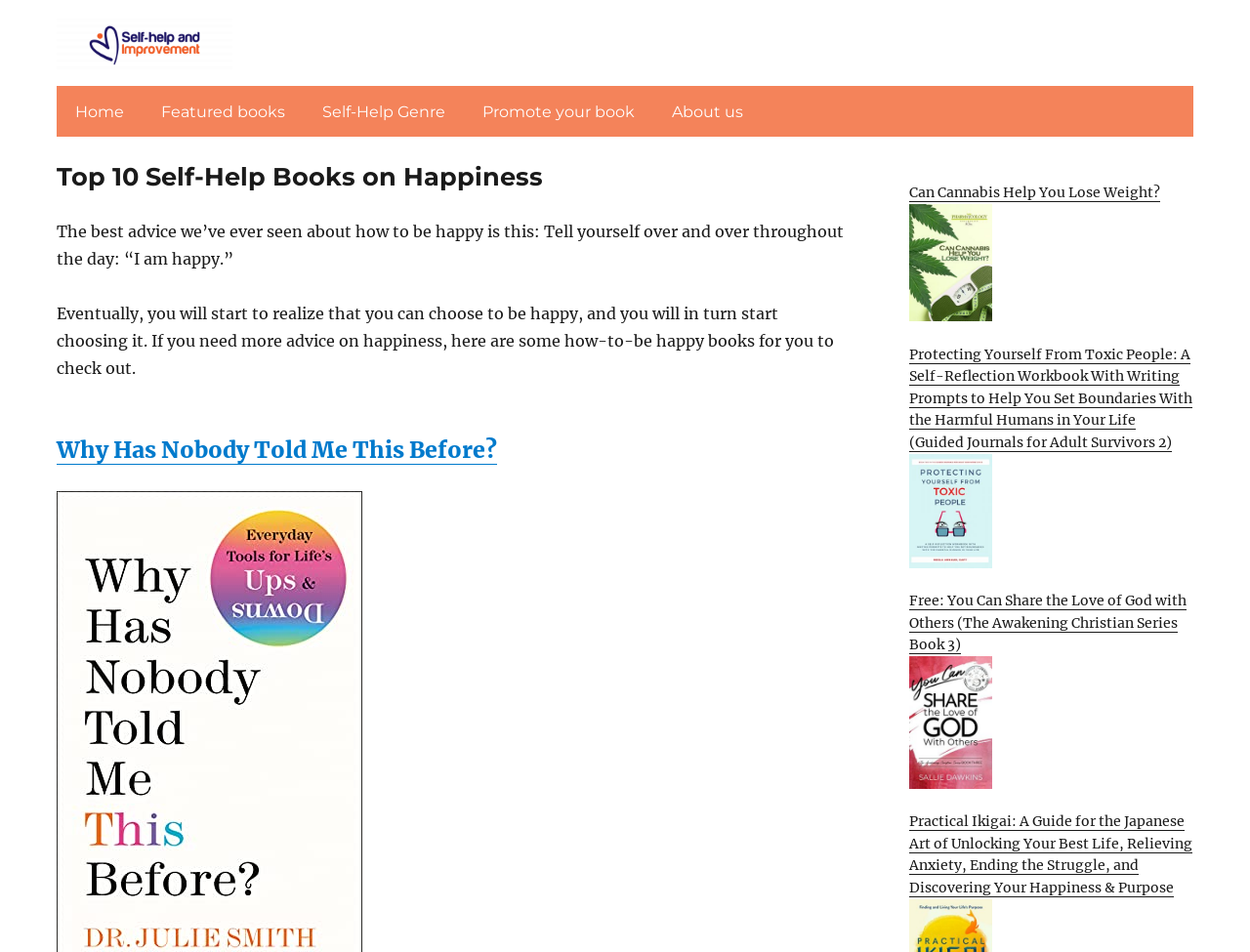Locate the primary headline on the webpage and provide its text.

Top 10 Self-Help Books on Happiness